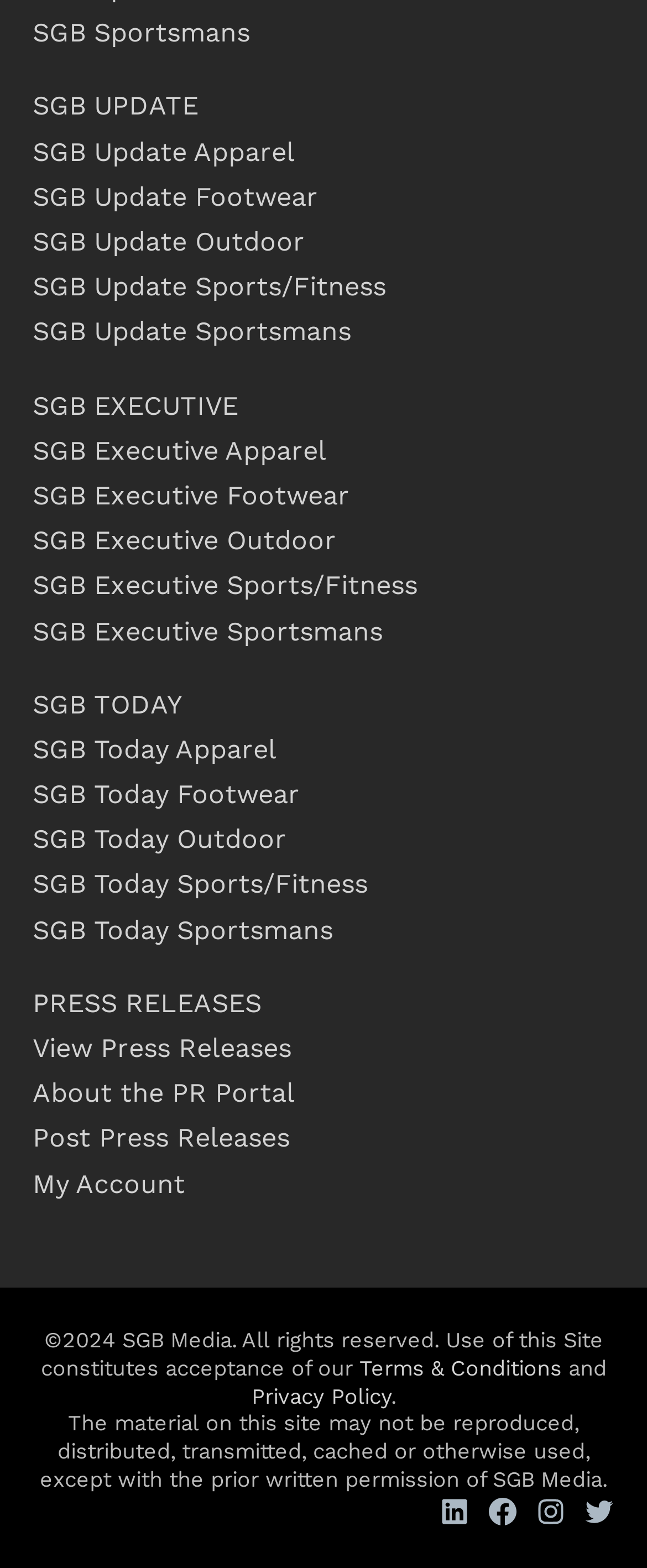Identify the bounding box coordinates of the section to be clicked to complete the task described by the following instruction: "Follow SGB on LinkedIn". The coordinates should be four float numbers between 0 and 1, formatted as [left, top, right, bottom].

[0.676, 0.954, 0.727, 0.975]